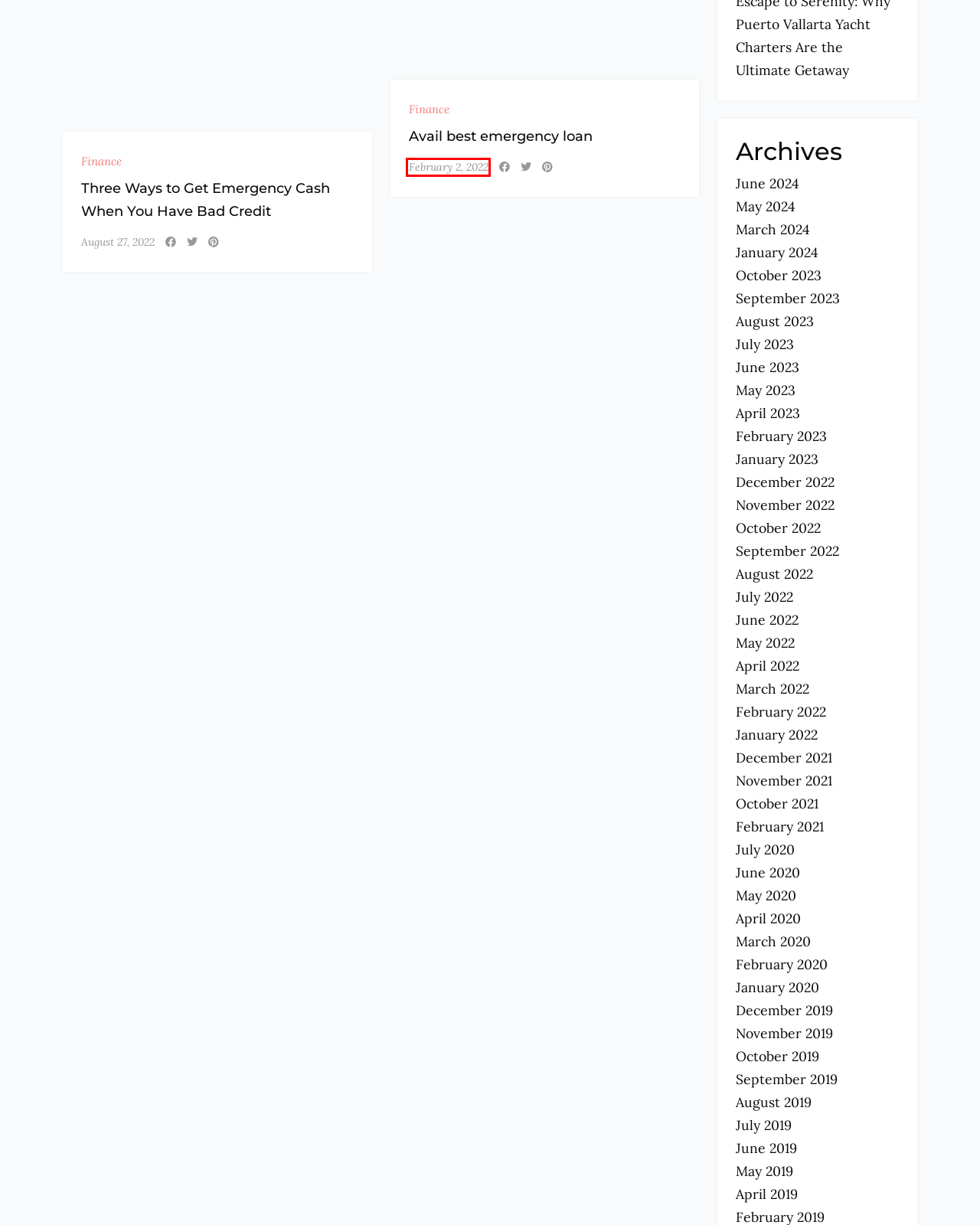Observe the provided screenshot of a webpage that has a red rectangle bounding box. Determine the webpage description that best matches the new webpage after clicking the element inside the red bounding box. Here are the candidates:
A. October 2019 – Rosemary-cosentino
B. February 2, 2022 – Rosemary-cosentino
C. July 2023 – Rosemary-cosentino
D. October 2023 – Rosemary-cosentino
E. September 2023 – Rosemary-cosentino
F. December 2022 – Rosemary-cosentino
G. January 2022 – Rosemary-cosentino
H. January 2023 – Rosemary-cosentino

B